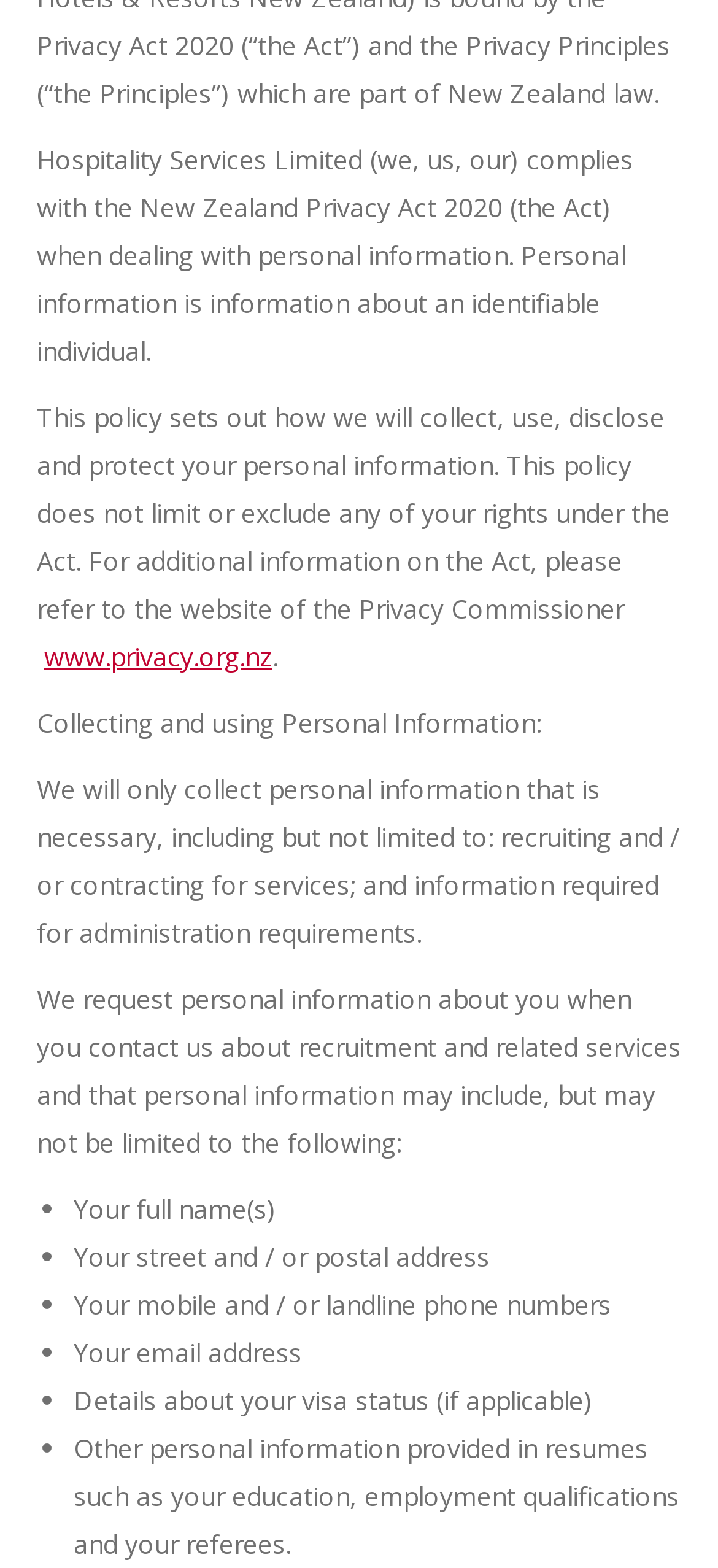Using the webpage screenshot, locate the HTML element that fits the following description and provide its bounding box: "Go to Top".

[0.872, 0.331, 0.974, 0.378]